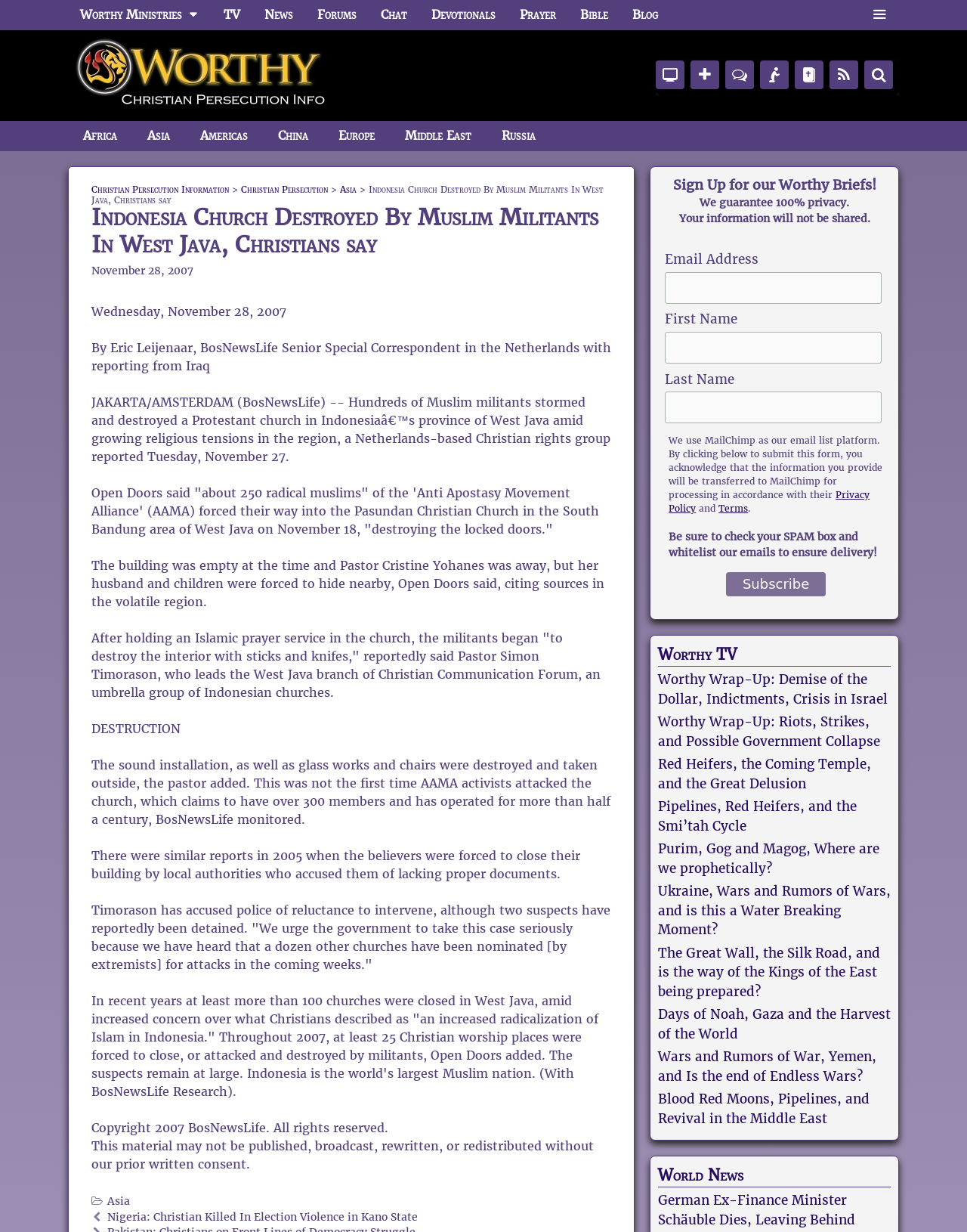Identify the primary heading of the webpage and provide its text.

Indonesia Church Destroyed By Muslim Militants In West Java, Christians say